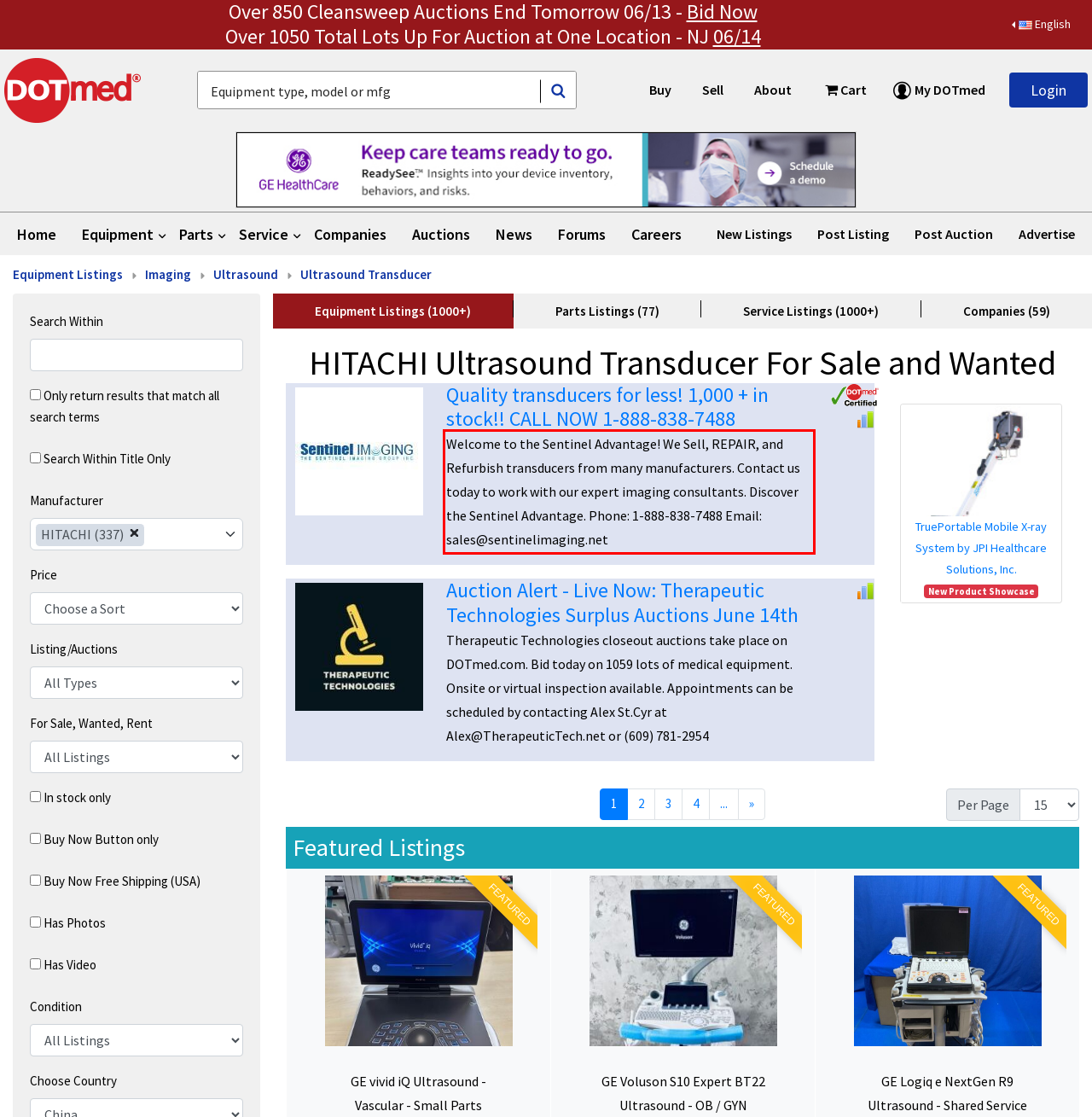You are looking at a screenshot of a webpage with a red rectangle bounding box. Use OCR to identify and extract the text content found inside this red bounding box.

Welcome to the Sentinel Advantage! We Sell, REPAIR, and Refurbish transducers from many manufacturers. Contact us today to work with our expert imaging consultants. Discover the Sentinel Advantage. Phone: 1-888-838-7488 Email: sales@sentinelimaging.net